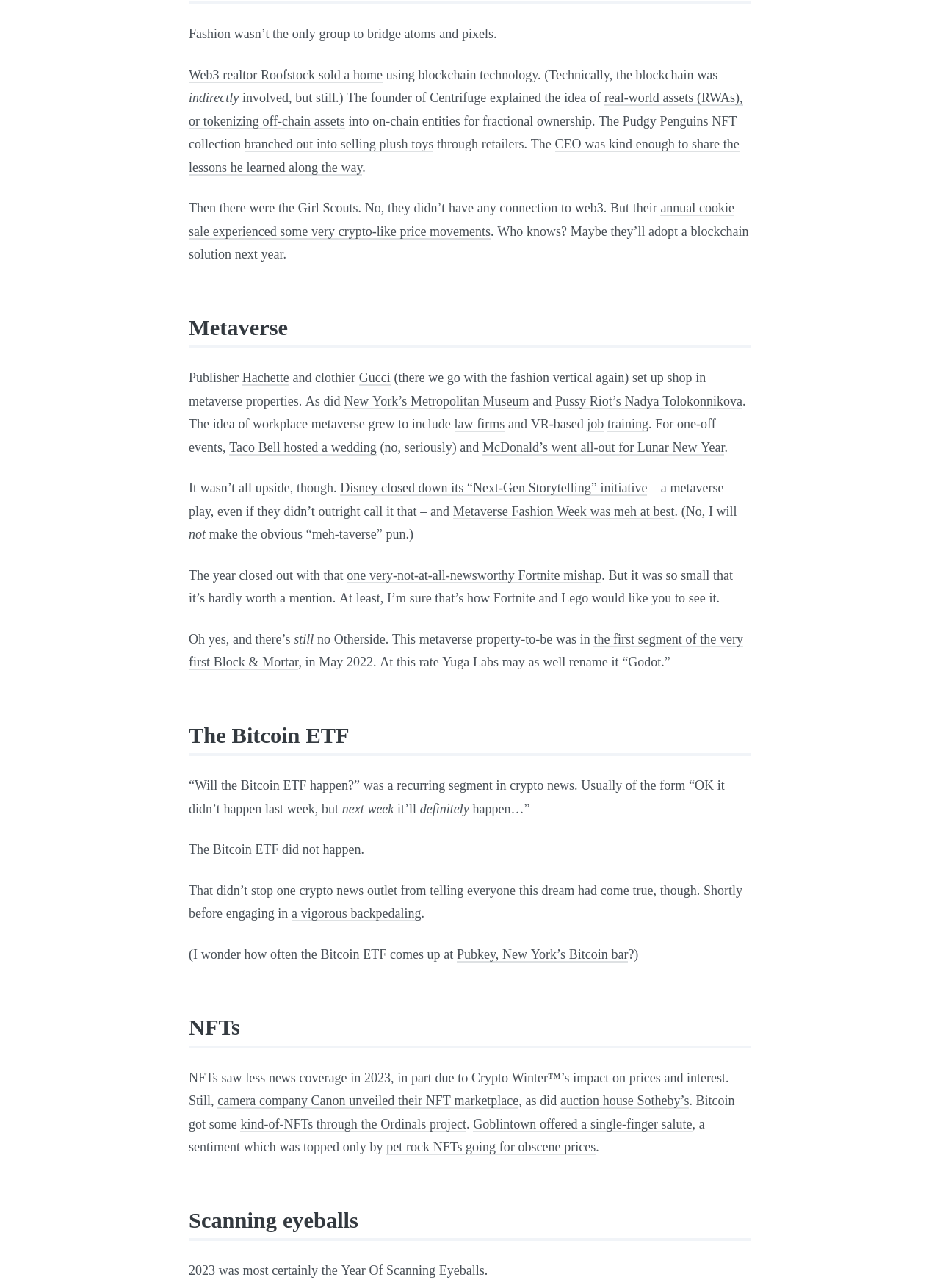Specify the bounding box coordinates of the area that needs to be clicked to achieve the following instruction: "Click on the link 'Web3 realtor Roofstock sold a home'".

[0.201, 0.051, 0.407, 0.064]